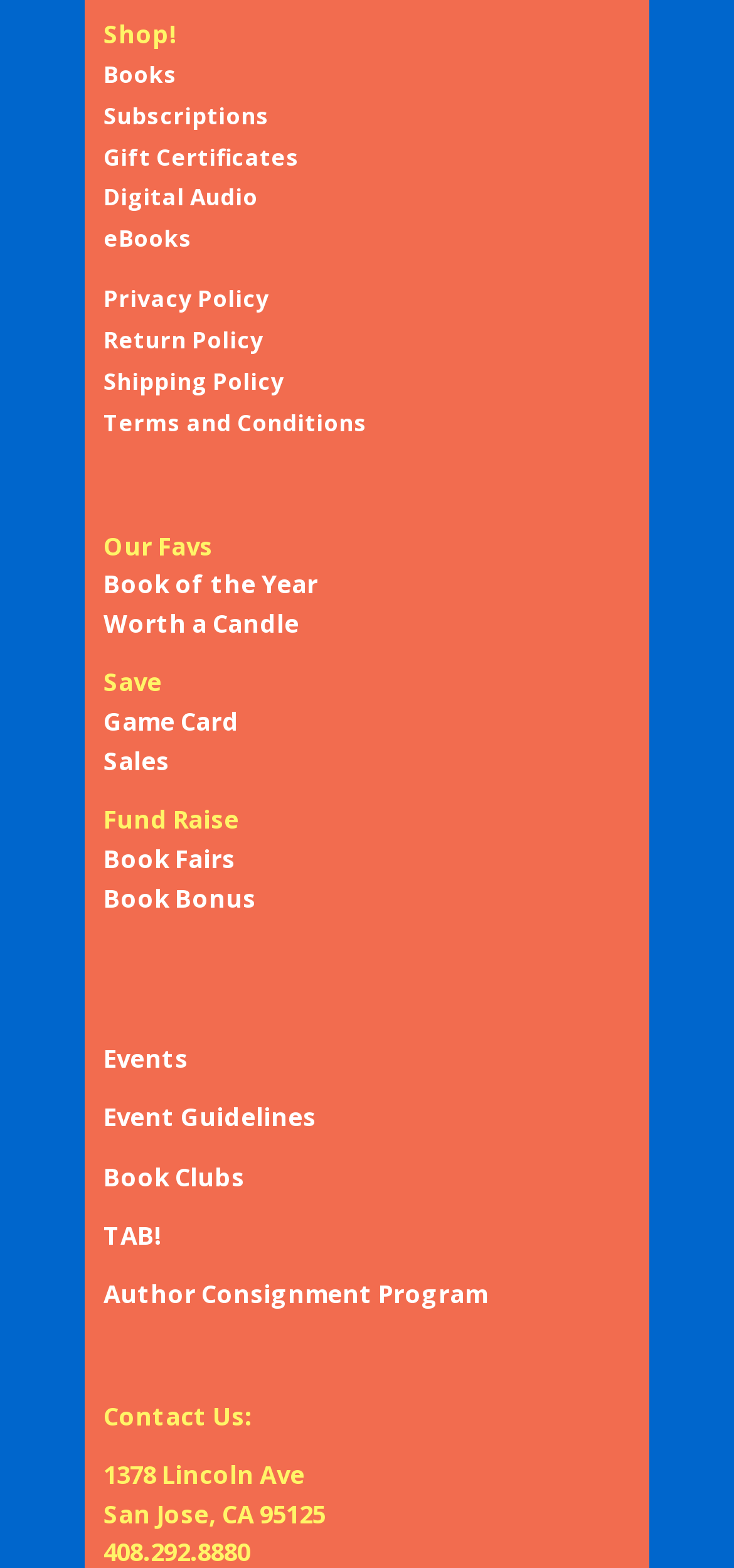Predict the bounding box for the UI component with the following description: "Book of the Year".

[0.141, 0.362, 0.433, 0.383]